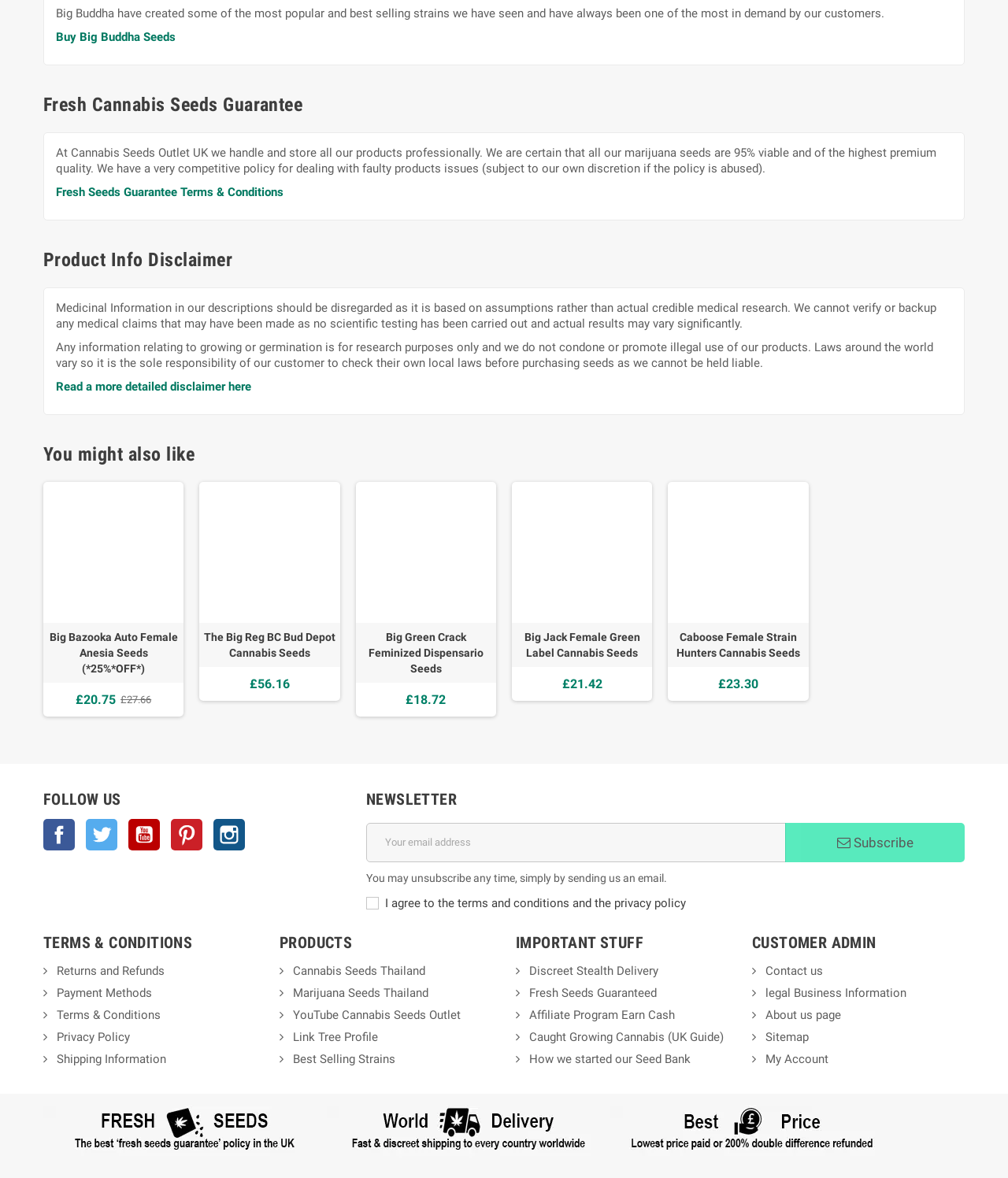From the given element description: "Primrose & Bee", find the bounding box for the UI element. Provide the coordinates as four float numbers between 0 and 1, in the order [left, top, right, bottom].

None